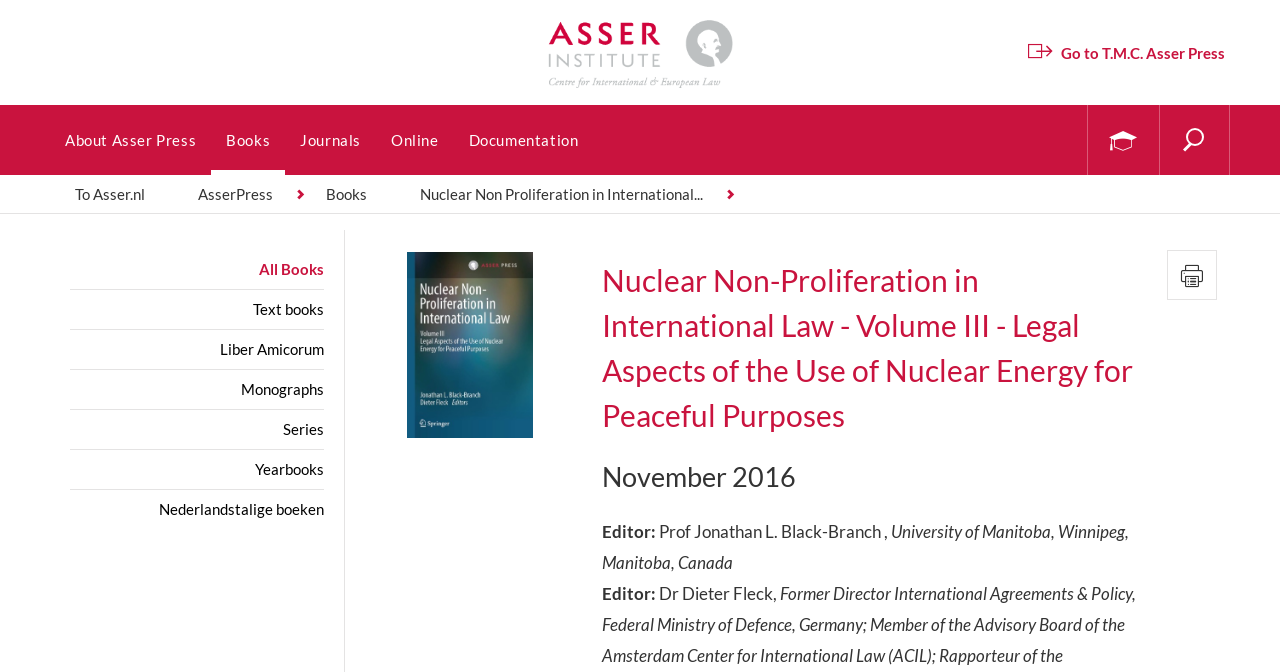Consider the image and give a detailed and elaborate answer to the question: 
Who is one of the editors of the book?

The editor's name can be found in the main content area of the webpage, where it says 'Editor: Prof Jonathan L. Black-Branch, University of Manitoba, Winnipeg, Manitoba, Canada'.